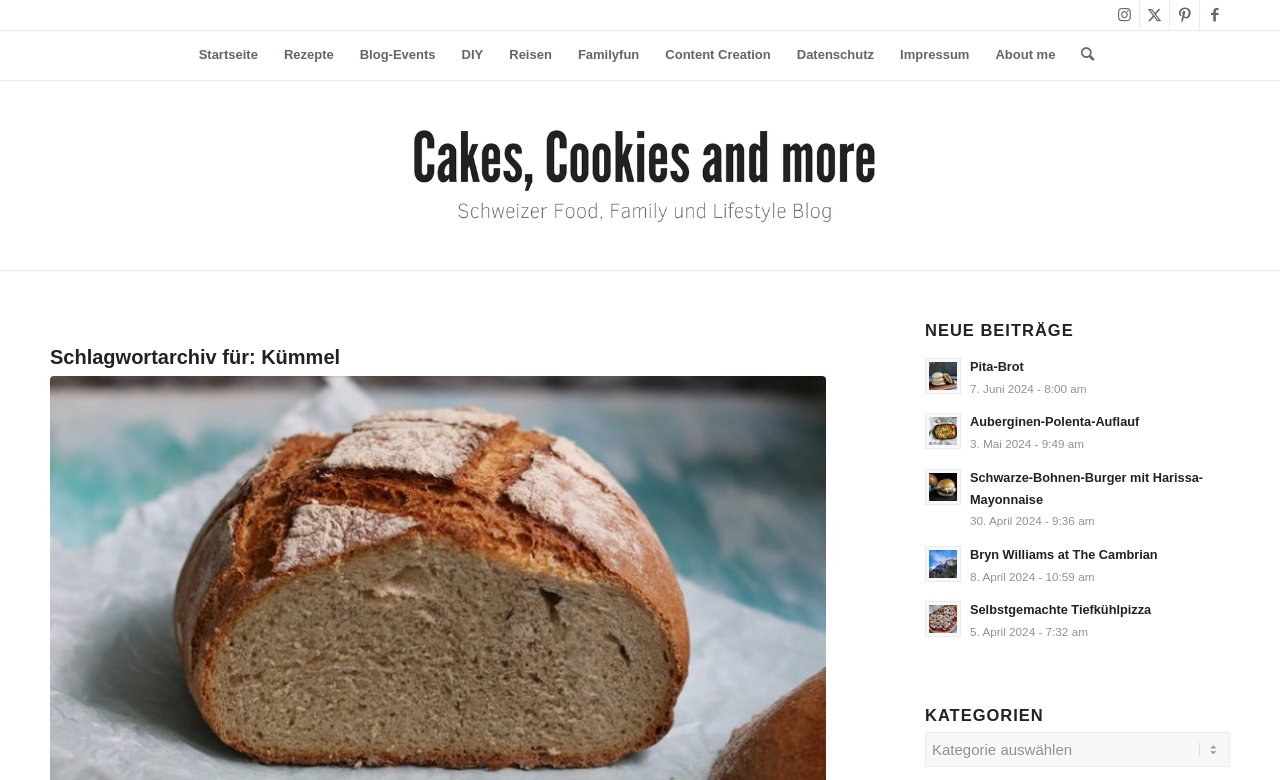What is the name of the author?
Using the information from the image, give a concise answer in one word or a short phrase.

Katherine Schmidt